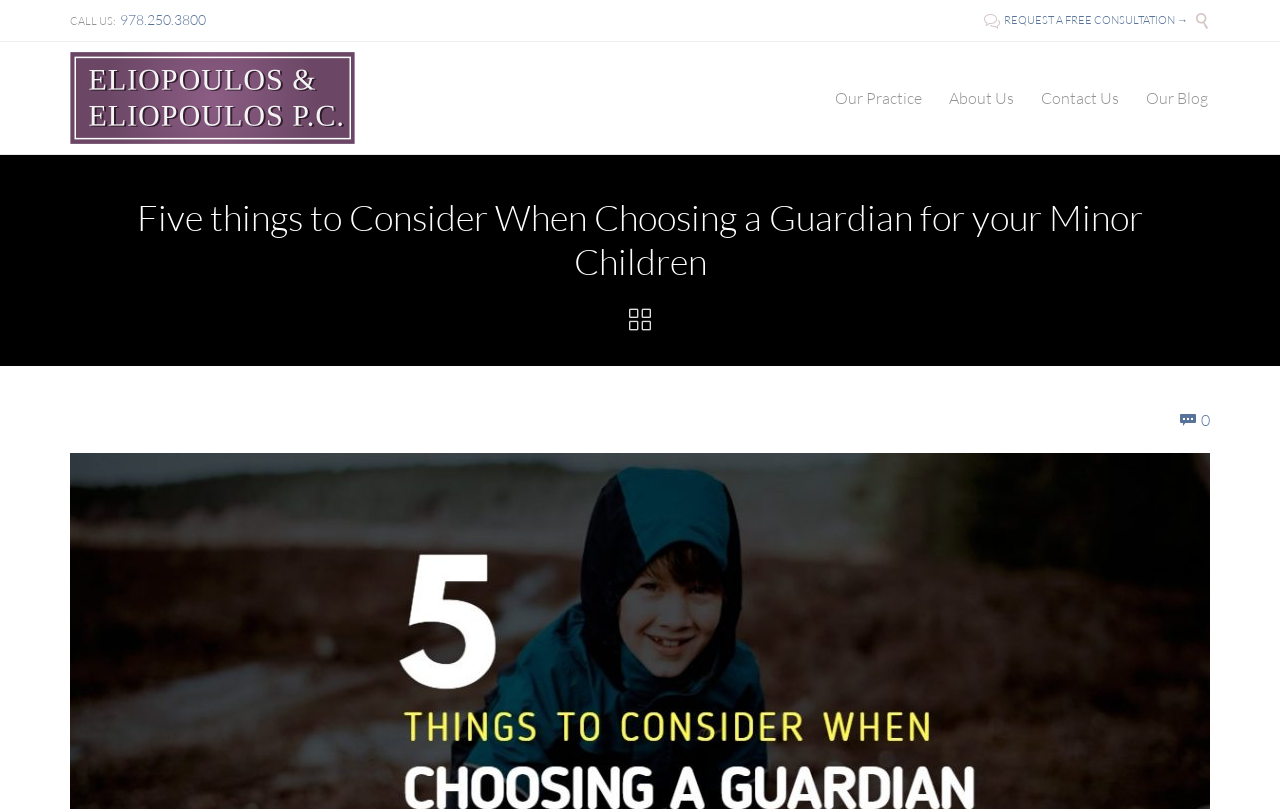Provide a single word or phrase to answer the given question: 
How many main navigation links are there?

4